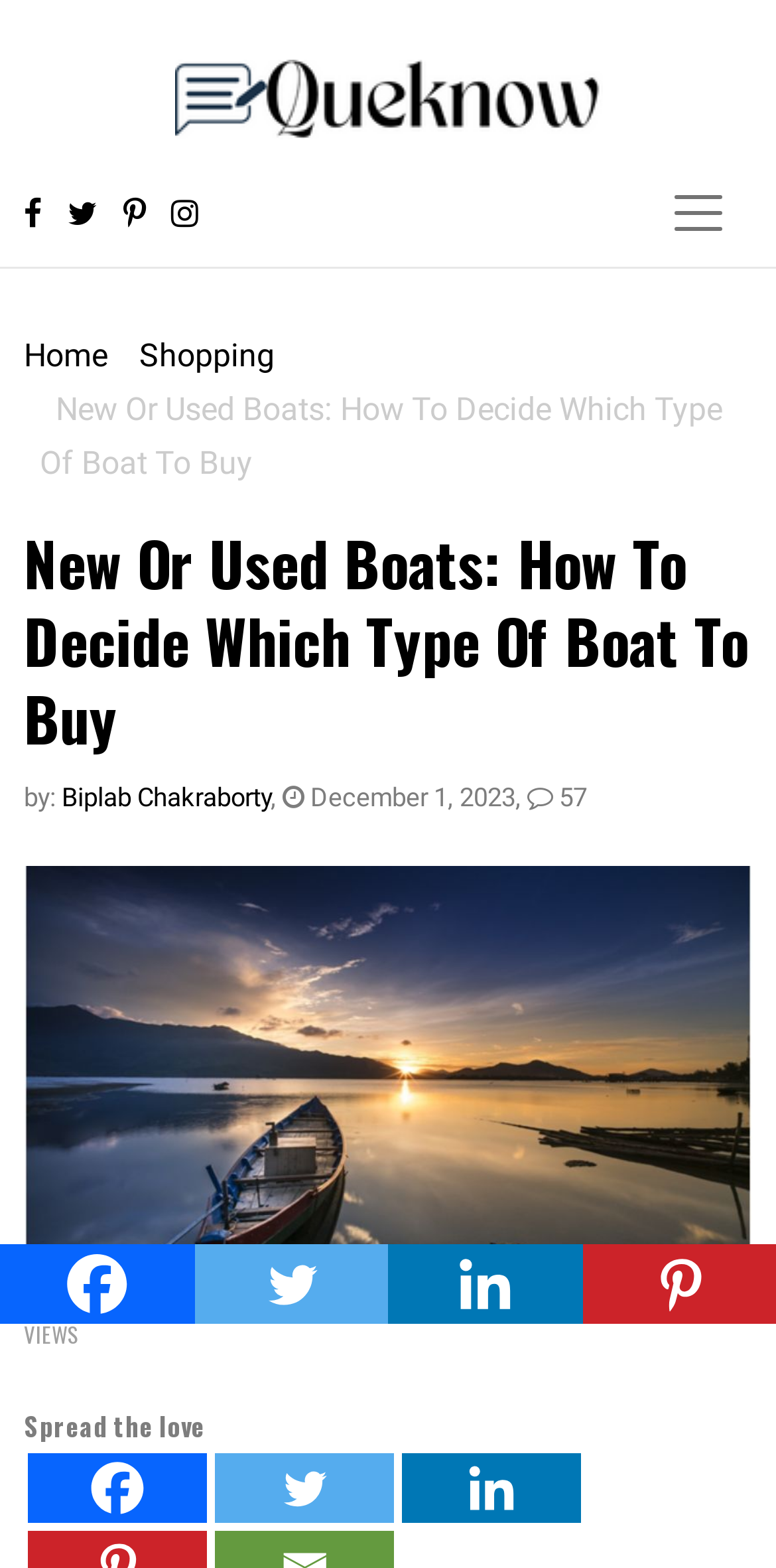What is the navigation button's label?
Provide a concise answer using a single word or phrase based on the image.

Toggle navigation